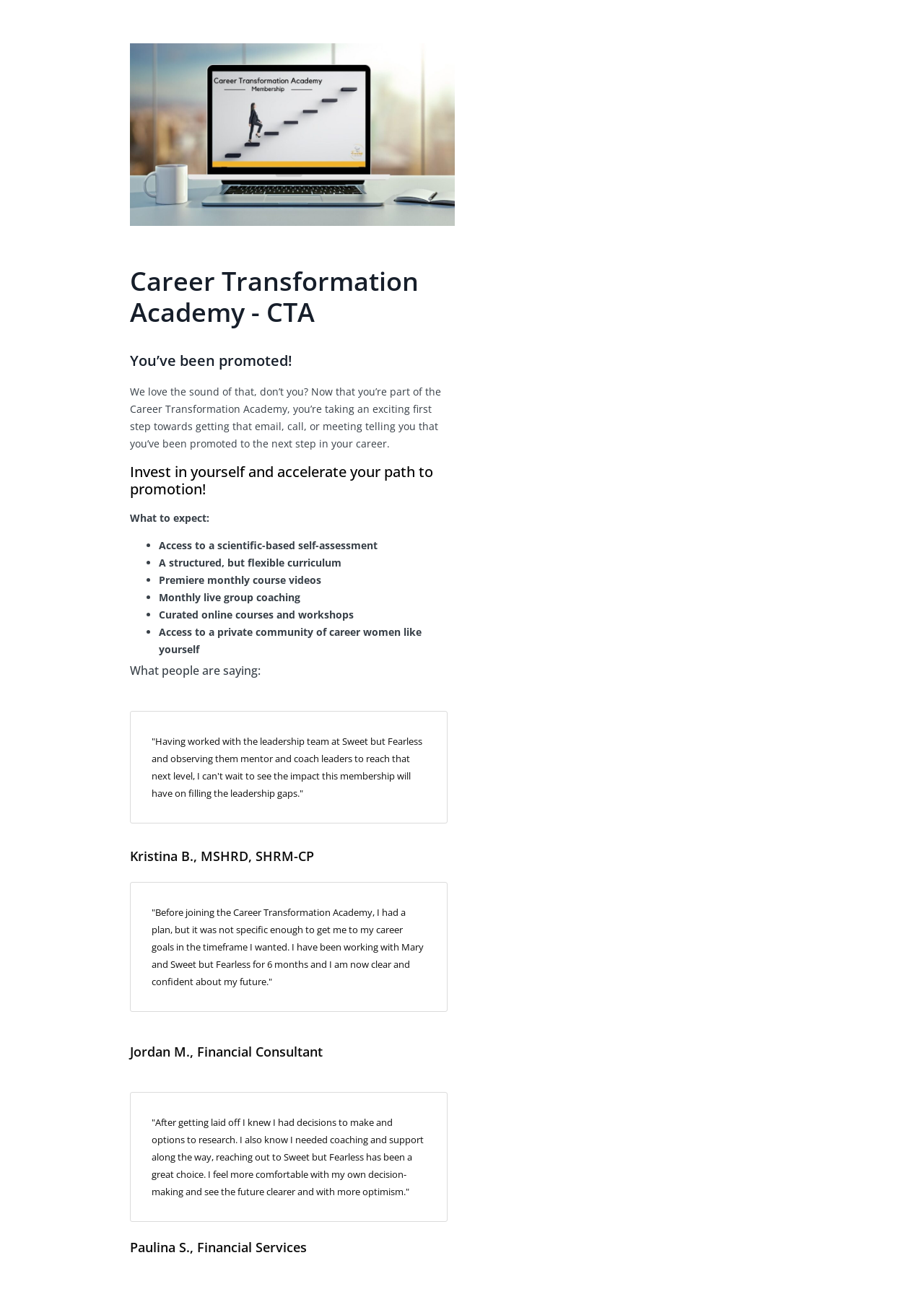What is the focus of the Career Transformation Academy?
Answer the question with as much detail as possible.

The webpage suggests that the Career Transformation Academy is focused on helping individuals achieve career promotion, as evident from the heading 'You’ve been promoted!' and the mention of 'getting that email, call, or meeting telling you that you’ve been promoted to the next step in your career'.